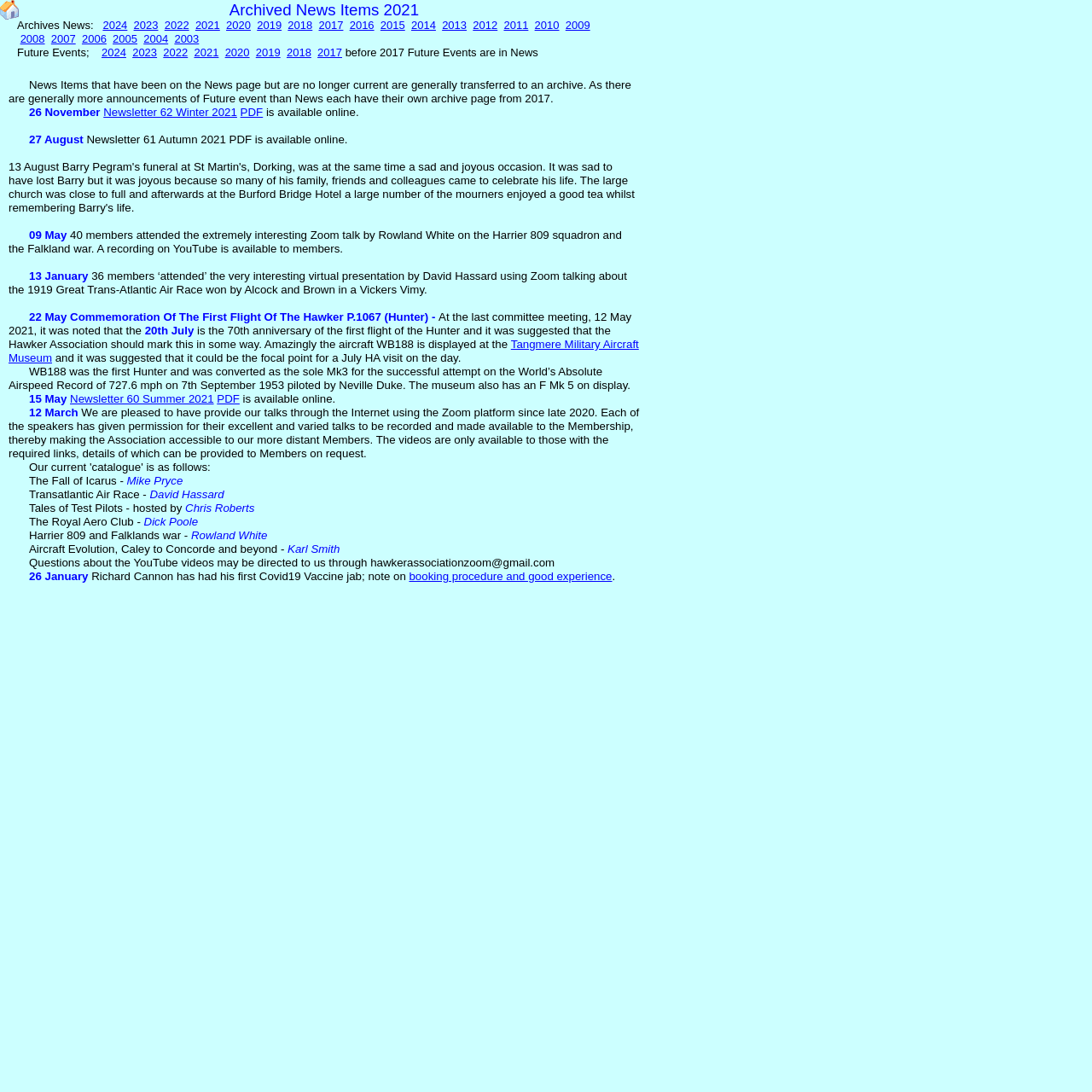Using the format (top-left x, top-left y, bottom-right x, bottom-right y), and given the element description, identify the bounding box coordinates within the screenshot: booking procedure and good experience

[0.375, 0.522, 0.561, 0.534]